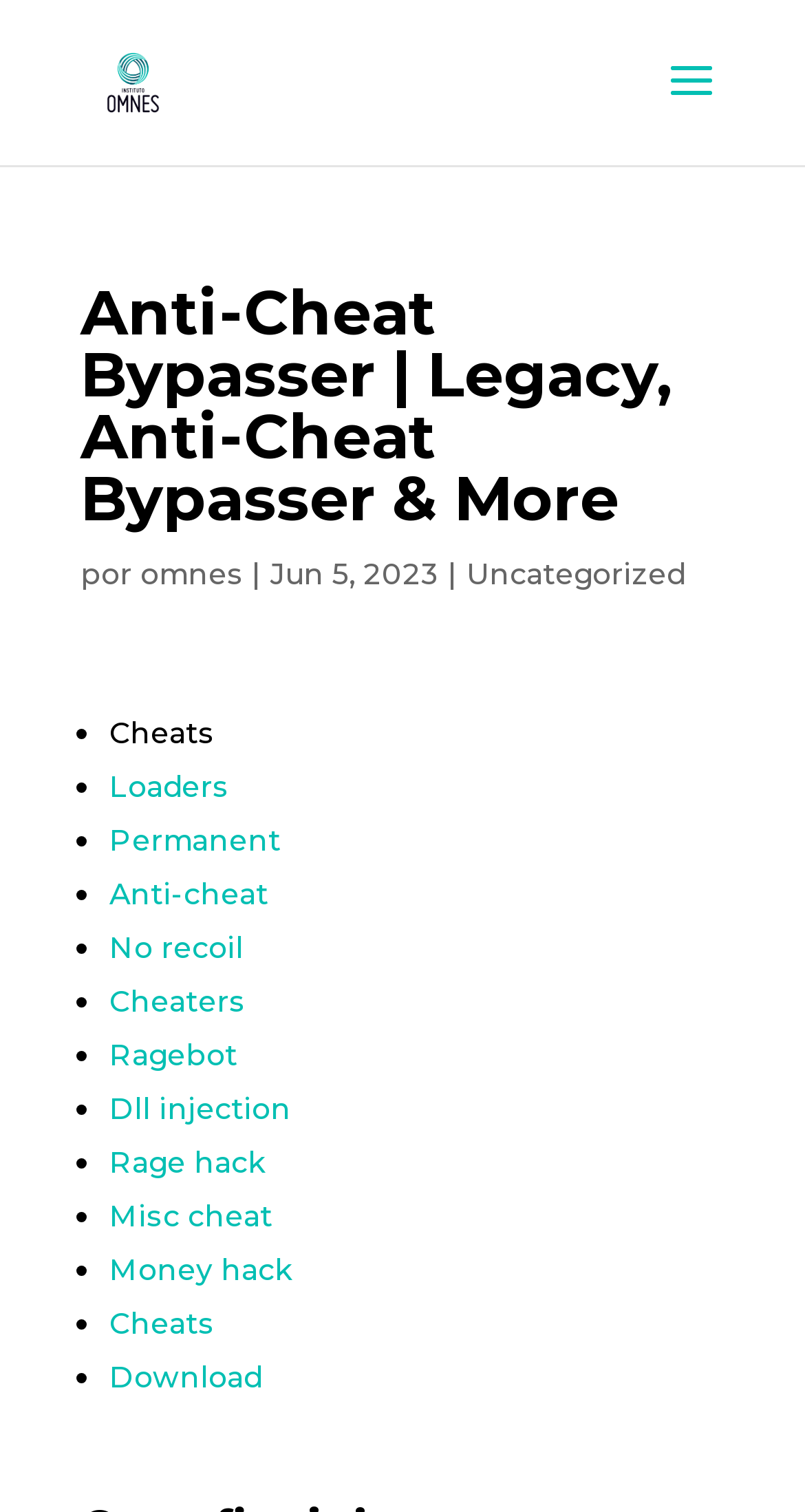Identify the bounding box for the described UI element: "Misc cheat".

[0.136, 0.792, 0.338, 0.816]